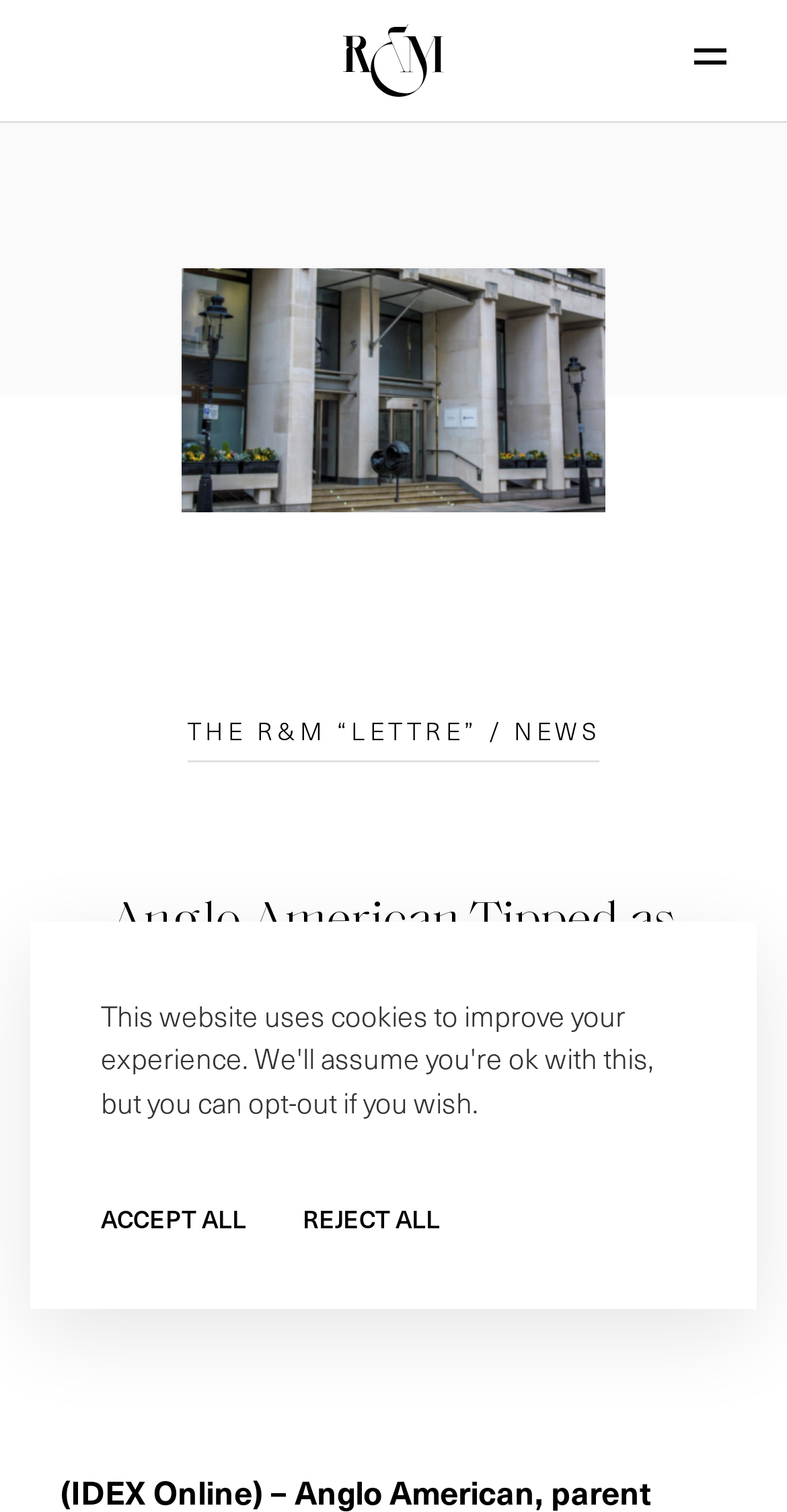Using the provided element description: "Our Innovations", determine the bounding box coordinates of the corresponding UI element in the screenshot.

[0.115, 0.249, 0.885, 0.305]